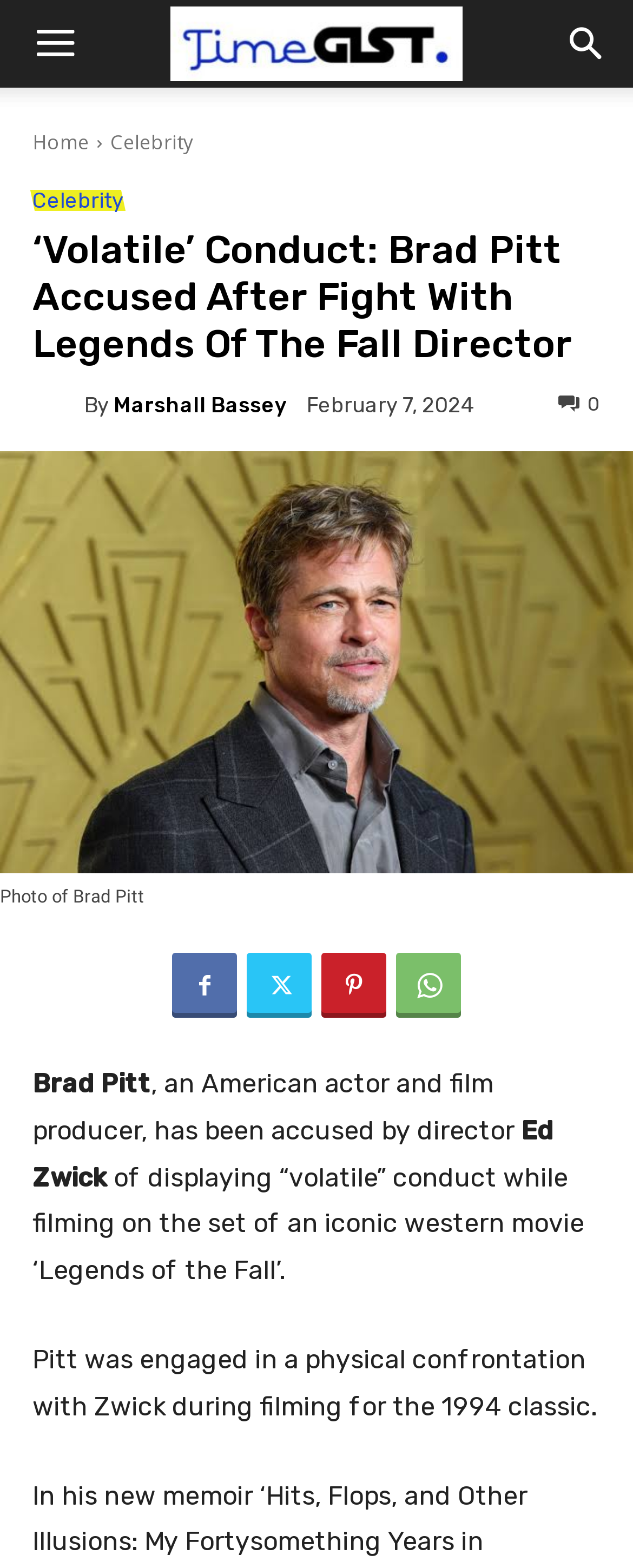What is the name of the actor accused of volatile conduct?
Look at the image and respond to the question as thoroughly as possible.

The question asks for the name of the actor accused of volatile conduct. From the webpage, we can see that the heading mentions 'Brad Pitt accused after fight with Legends of the Fall director', and the text also mentions 'Brad Pitt, an American actor and film producer, has been accused by director Ed Zwick'. Therefore, the answer is Brad Pitt.